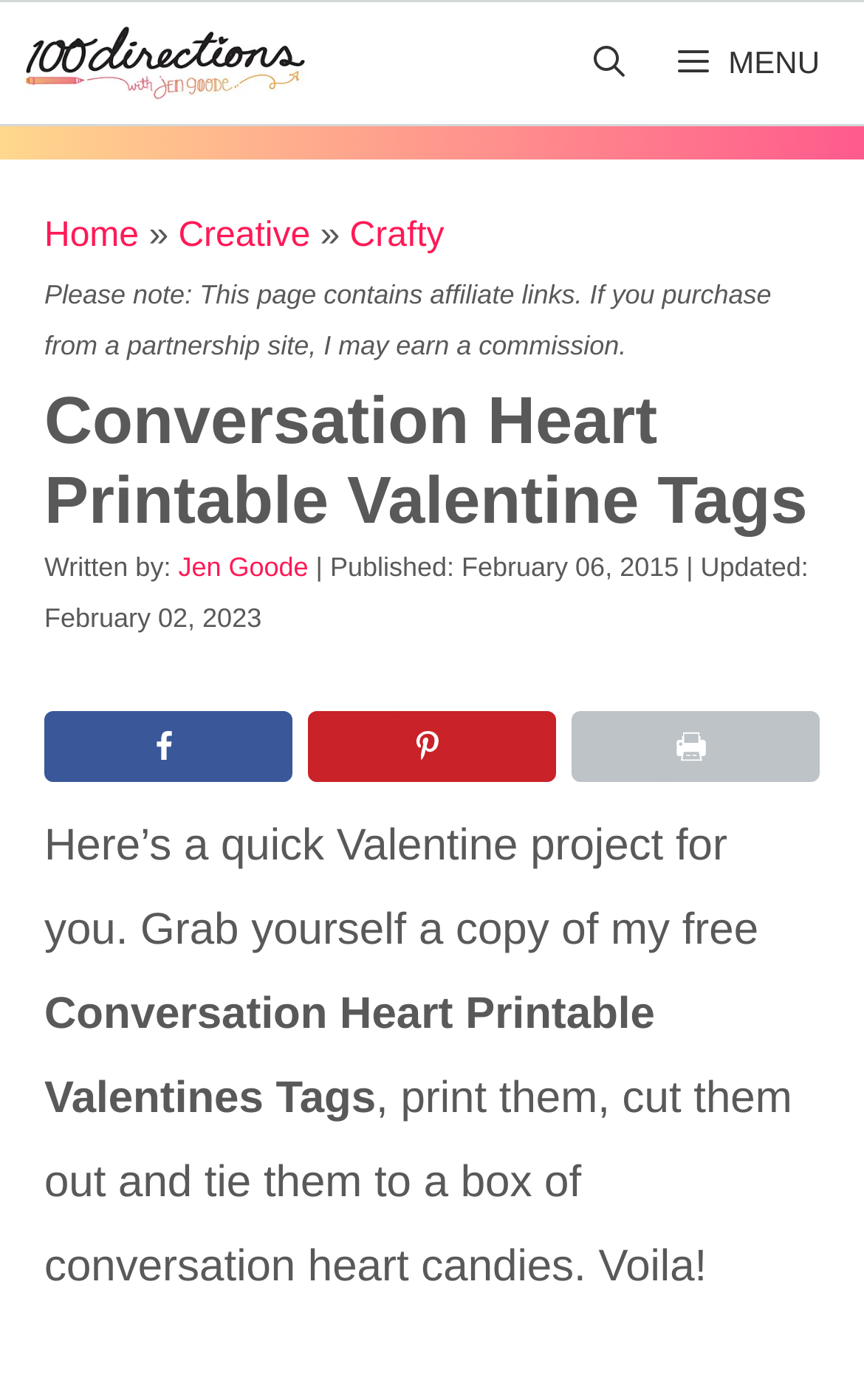Find and specify the bounding box coordinates that correspond to the clickable region for the instruction: "Share on Facebook".

[0.051, 0.507, 0.338, 0.558]